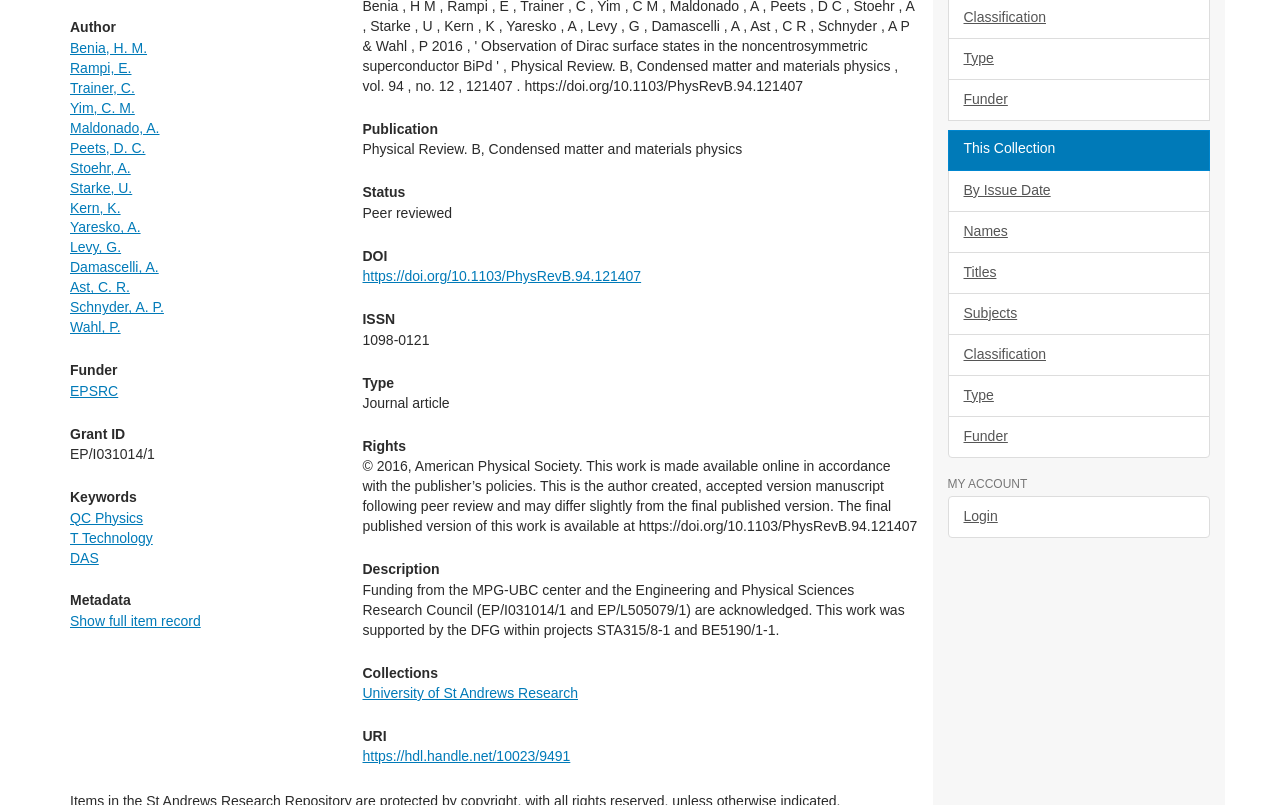Please specify the bounding box coordinates in the format (top-left x, top-left y, bottom-right x, bottom-right y), with values ranging from 0 to 1. Identify the bounding box for the UI component described as follows: Yaresko, A.

[0.055, 0.273, 0.11, 0.293]